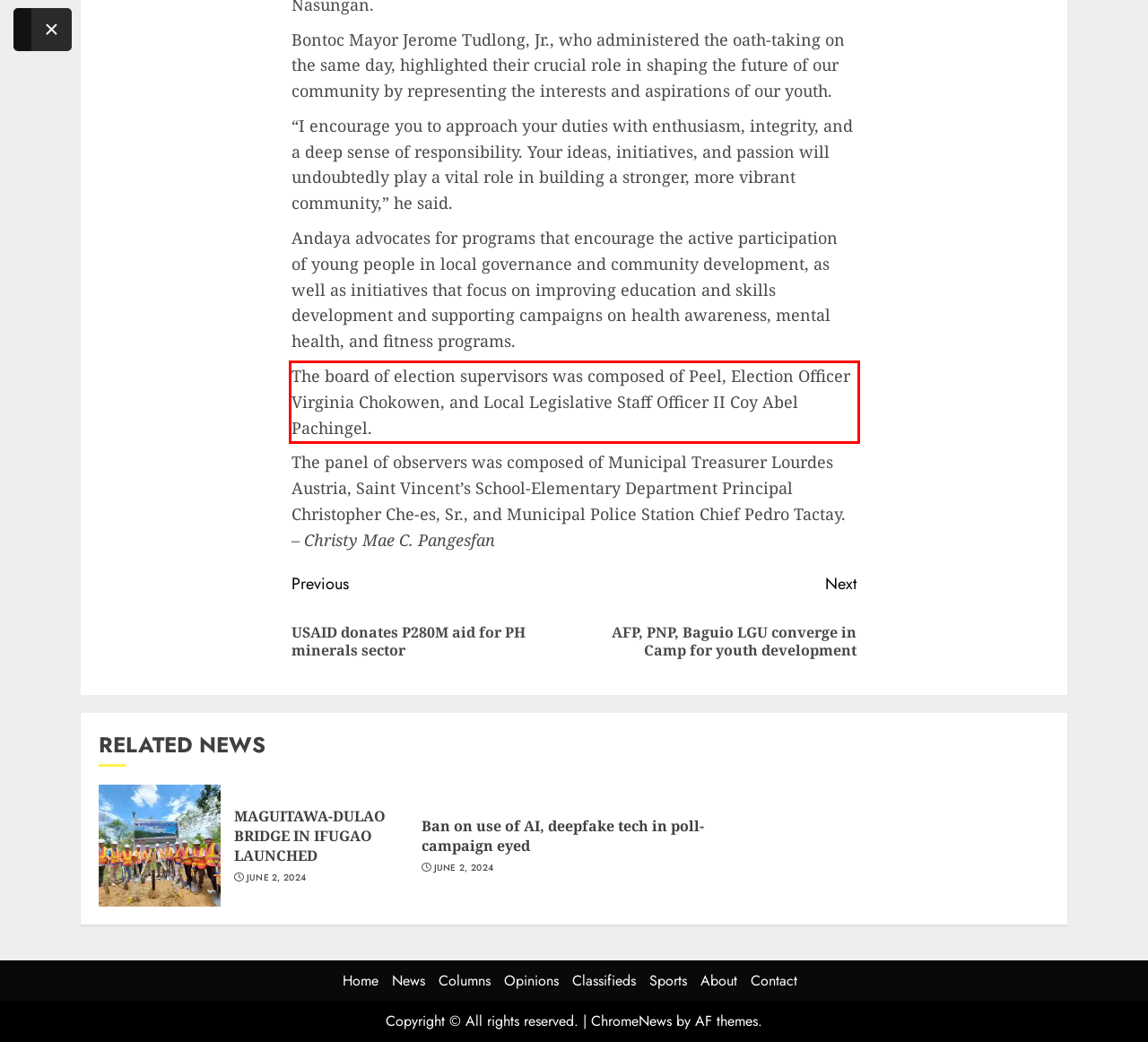You have a screenshot with a red rectangle around a UI element. Recognize and extract the text within this red bounding box using OCR.

The board of election supervisors was composed of Peel, Election Officer Virginia Chokowen, and Local Legislative Staff Officer II Coy Abel Pachingel.